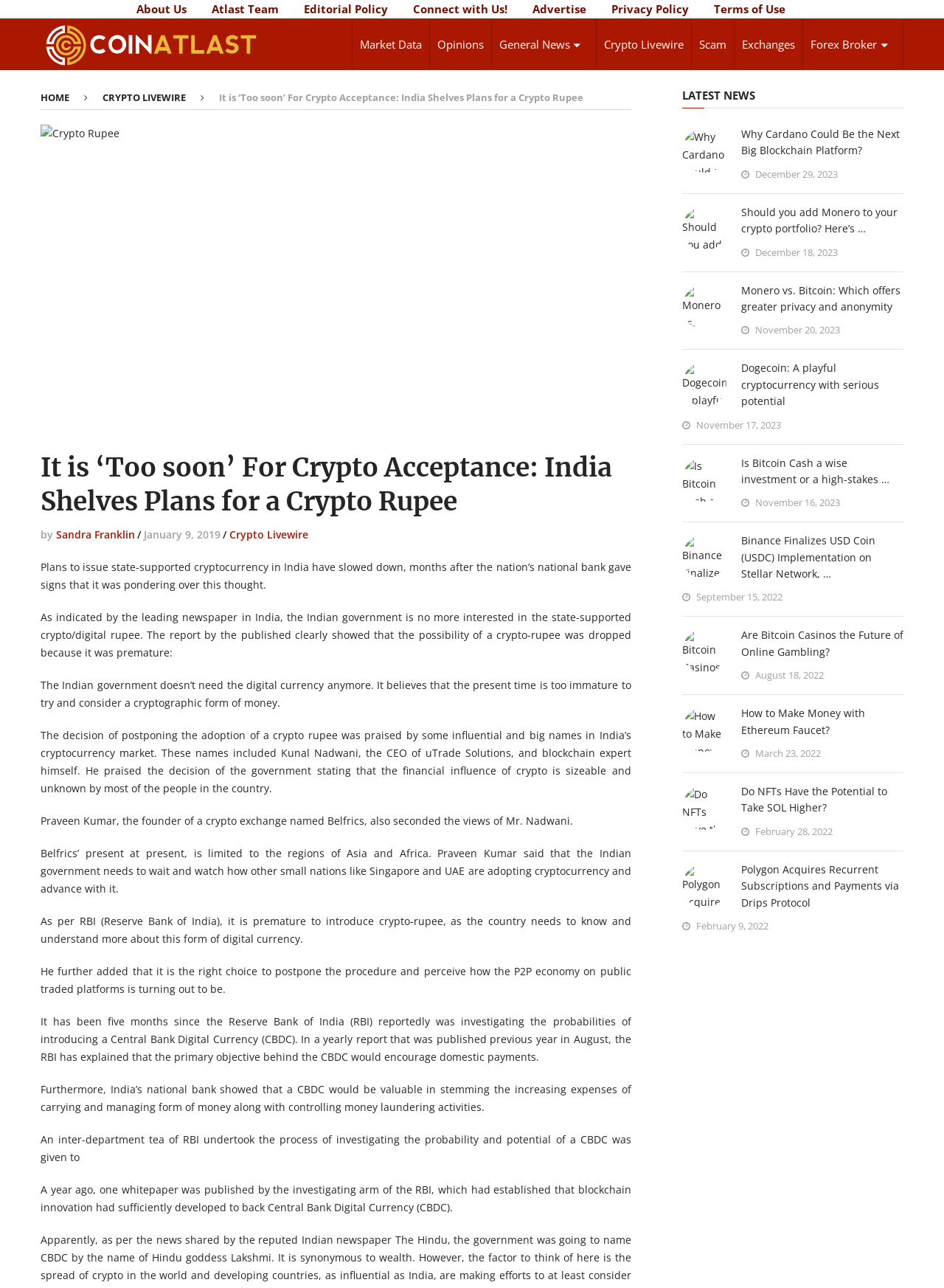Determine the bounding box coordinates for the UI element described. Format the coordinates as (top-left x, top-left y, bottom-right x, bottom-right y) and ensure all values are between 0 and 1. Element description: Terms of Use

[0.756, 0.001, 0.832, 0.013]